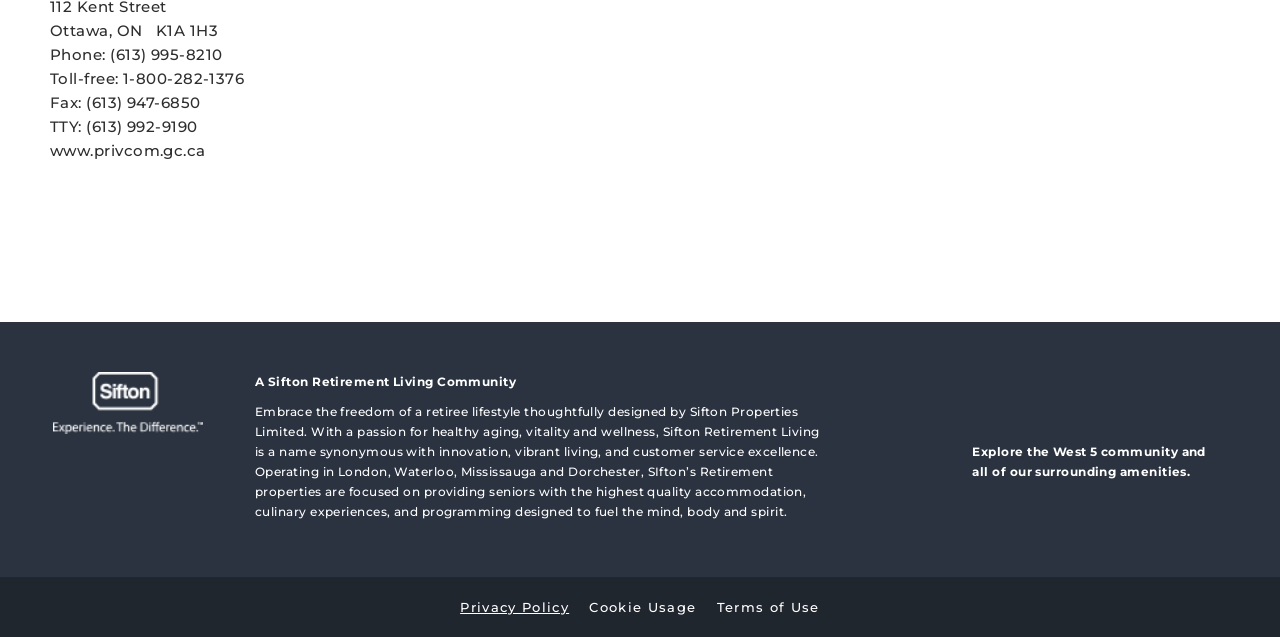Please provide a brief answer to the question using only one word or phrase: 
What is the phone number of the organization?

(613) 995-8210